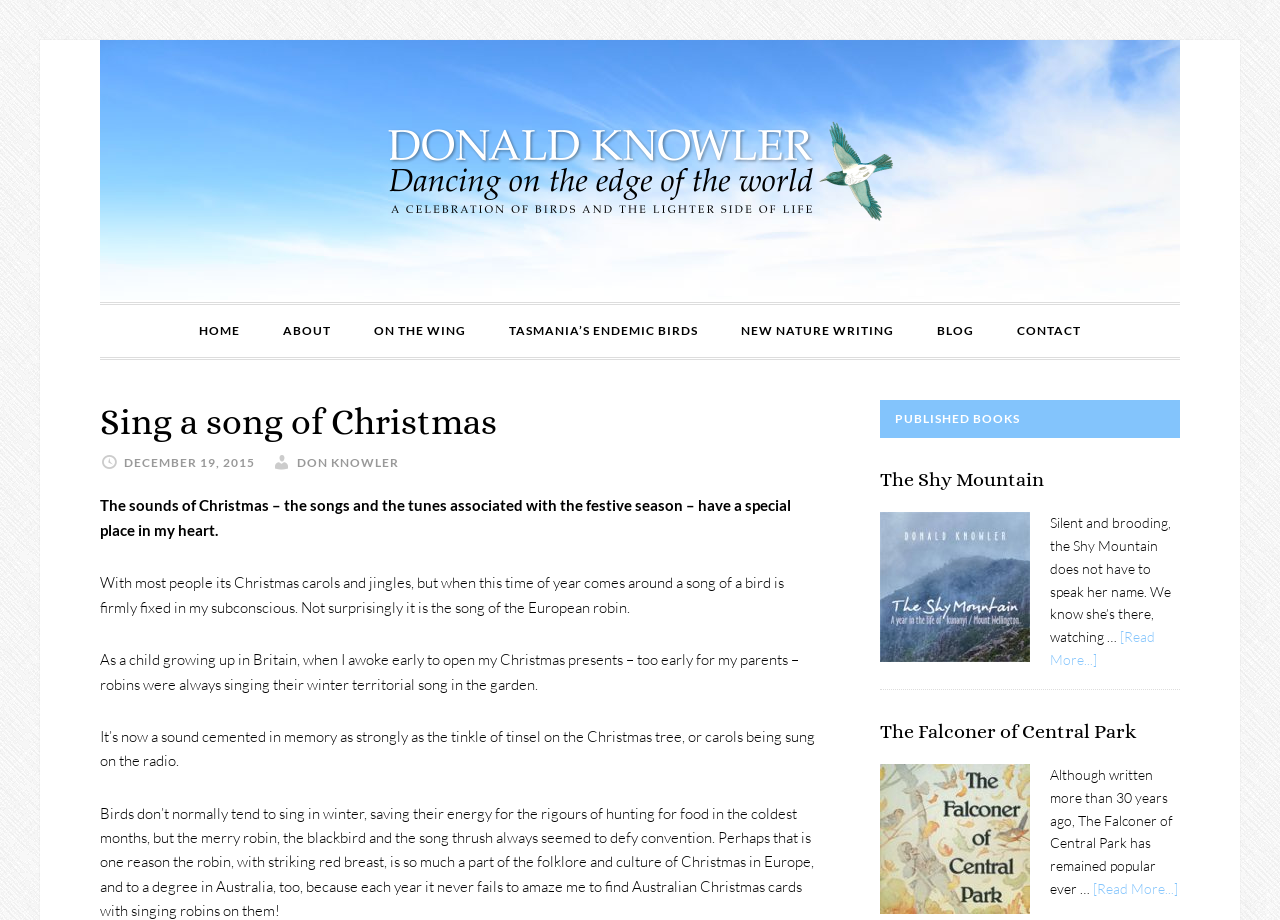Please locate the bounding box coordinates of the element that needs to be clicked to achieve the following instruction: "Read more about 'The Falconer of Central Park'". The coordinates should be four float numbers between 0 and 1, i.e., [left, top, right, bottom].

[0.854, 0.956, 0.92, 0.975]